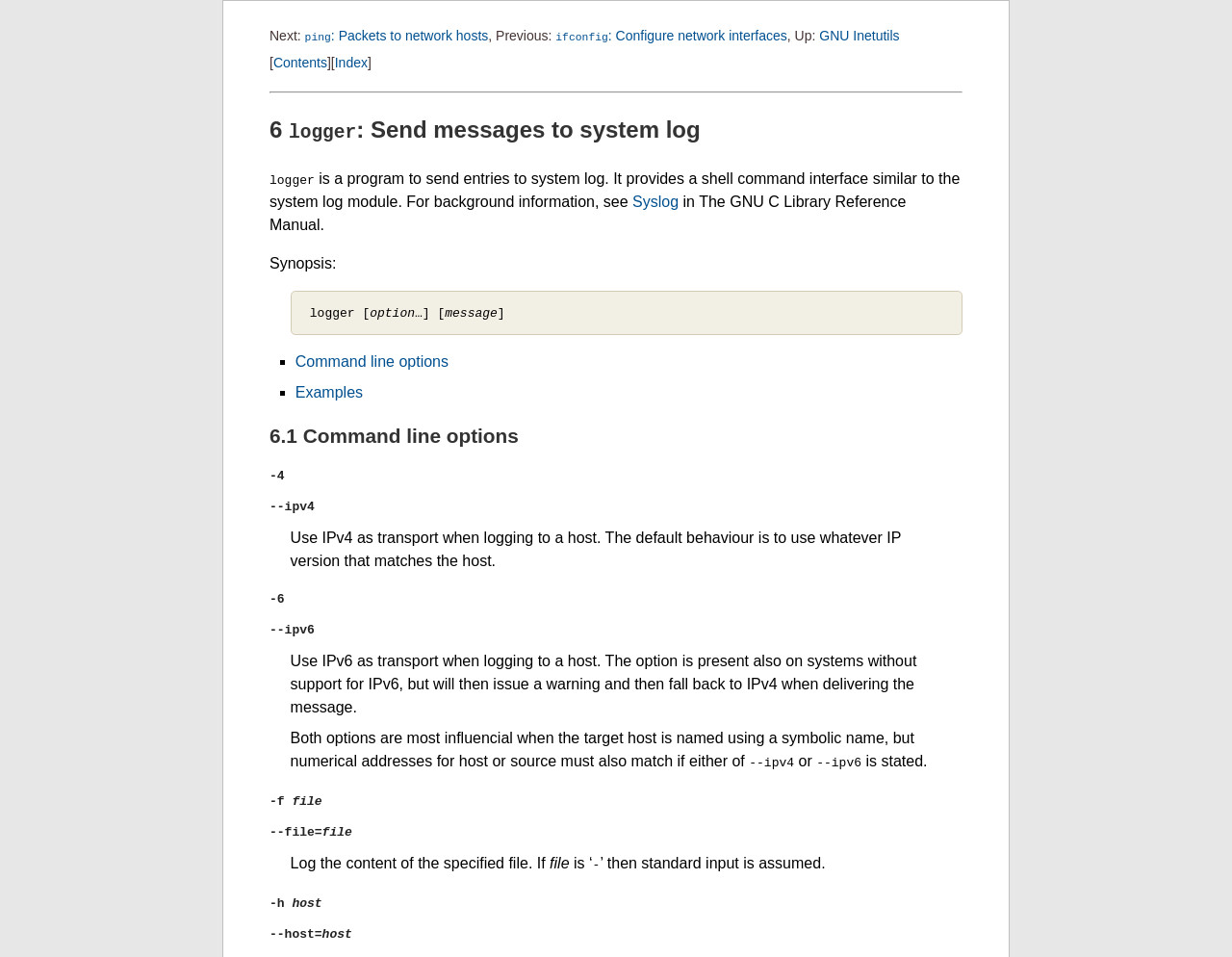Identify the bounding box for the described UI element: "ifconfig: Configure network interfaces".

[0.451, 0.029, 0.639, 0.045]